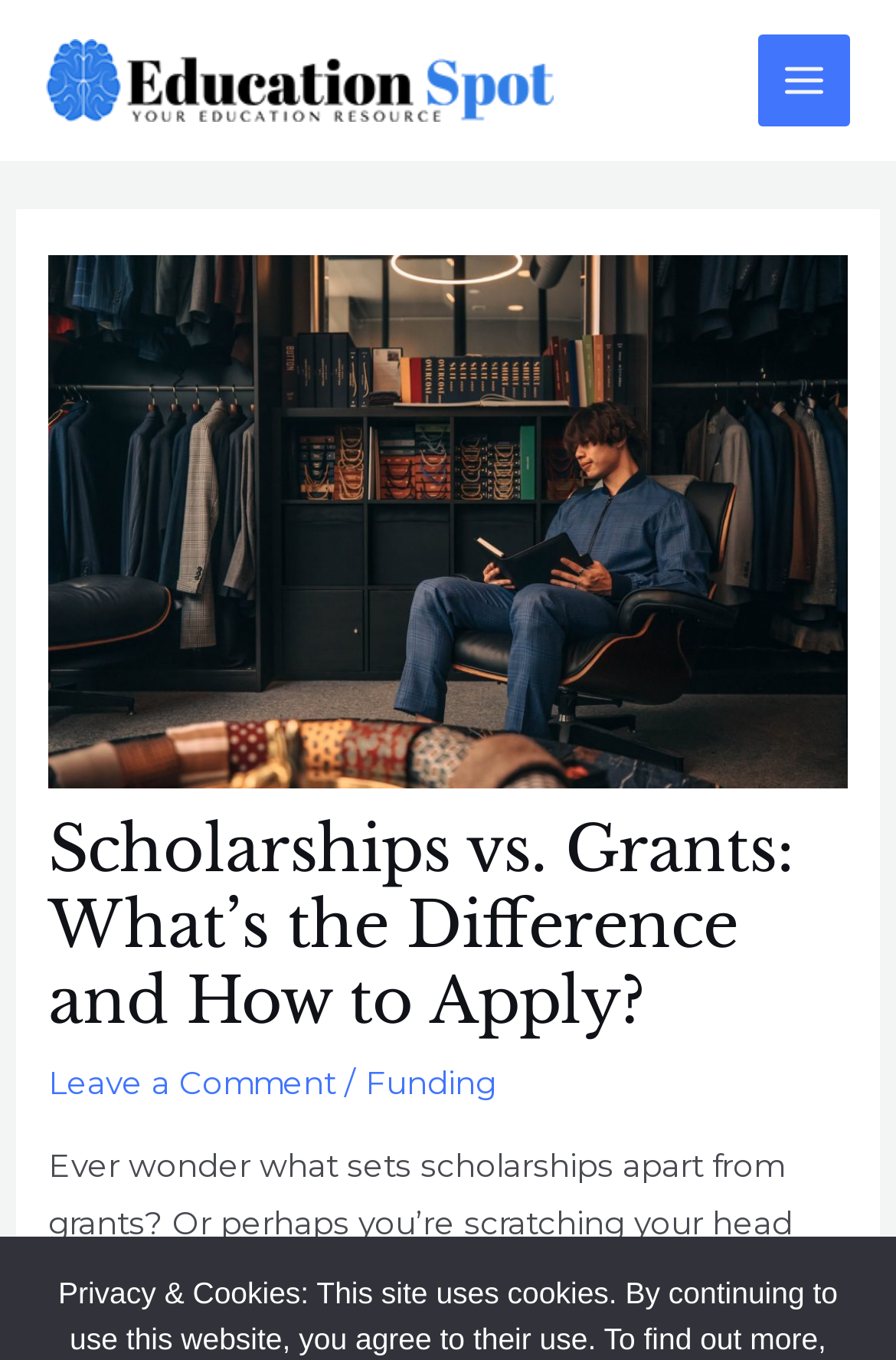Answer the question below using just one word or a short phrase: 
What is the name of the website?

Education Spot